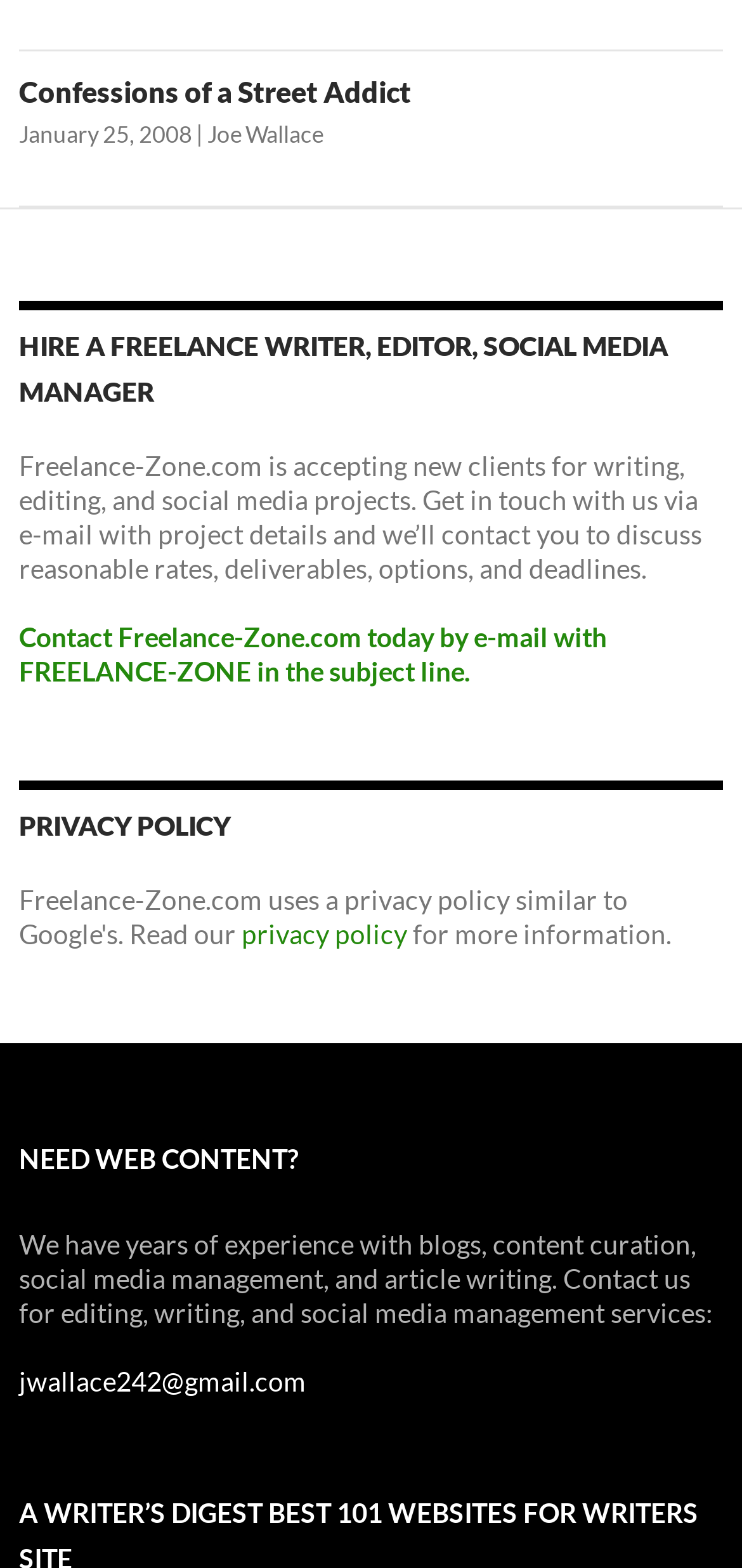Calculate the bounding box coordinates of the UI element given the description: "Joe Wallace".

[0.279, 0.077, 0.436, 0.095]